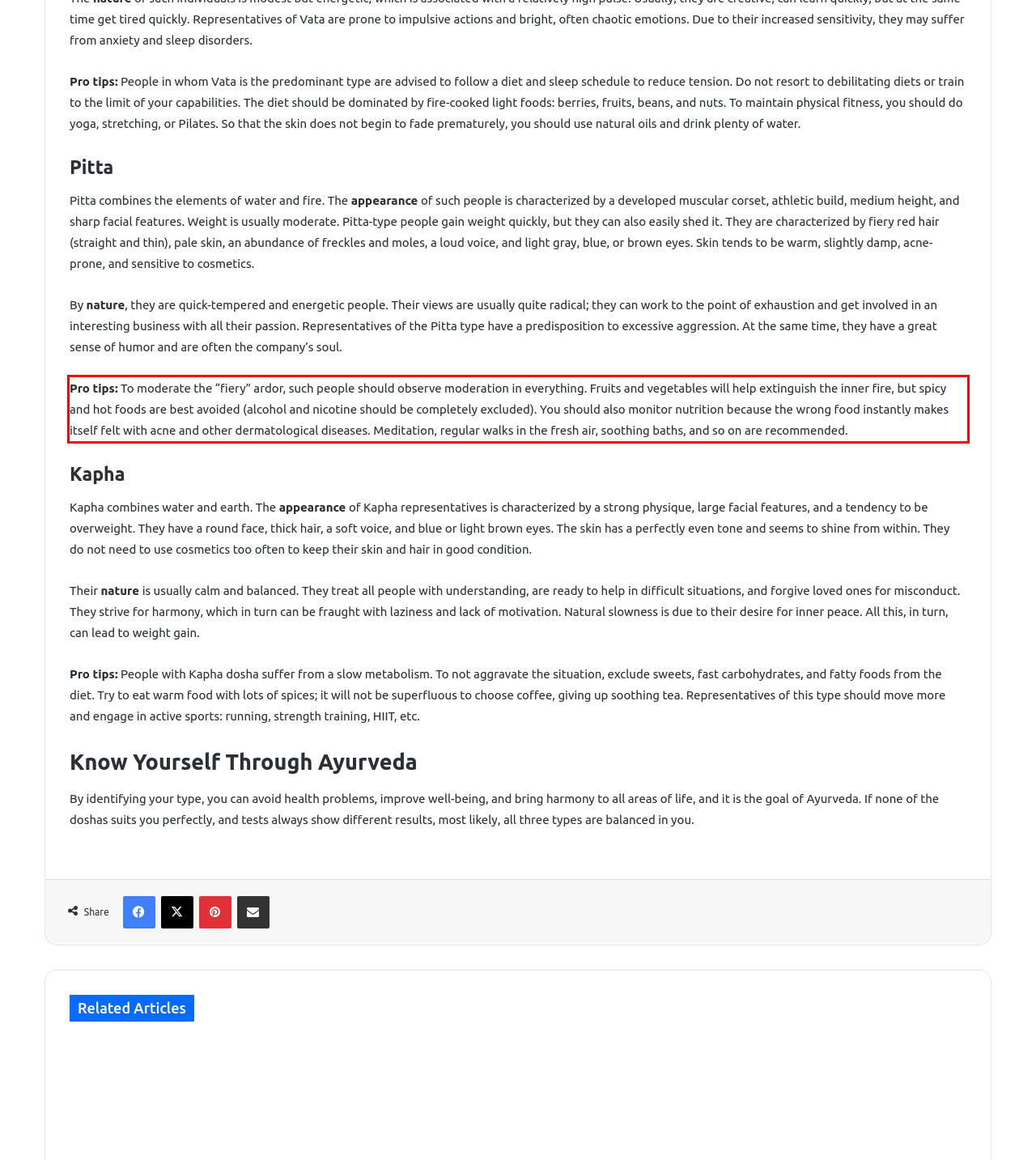Please recognize and transcribe the text located inside the red bounding box in the webpage image.

Pro tips: To moderate the “fiery” ardor, such people should observe moderation in everything. Fruits and vegetables will help extinguish the inner fire, but spicy and hot foods are best avoided (alcohol and nicotine should be completely excluded). You should also monitor nutrition because the wrong food instantly makes itself felt with acne and other dermatological diseases. Meditation, regular walks in the fresh air, soothing baths, and so on are recommended.